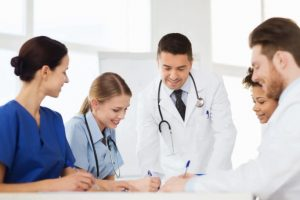Using the information shown in the image, answer the question with as much detail as possible: What is the atmosphere conveyed in the image?

The caption states that the overall vibe of the image conveys professionalism and dedication to patient care, highlighting the importance of collaboration in the healthcare field.